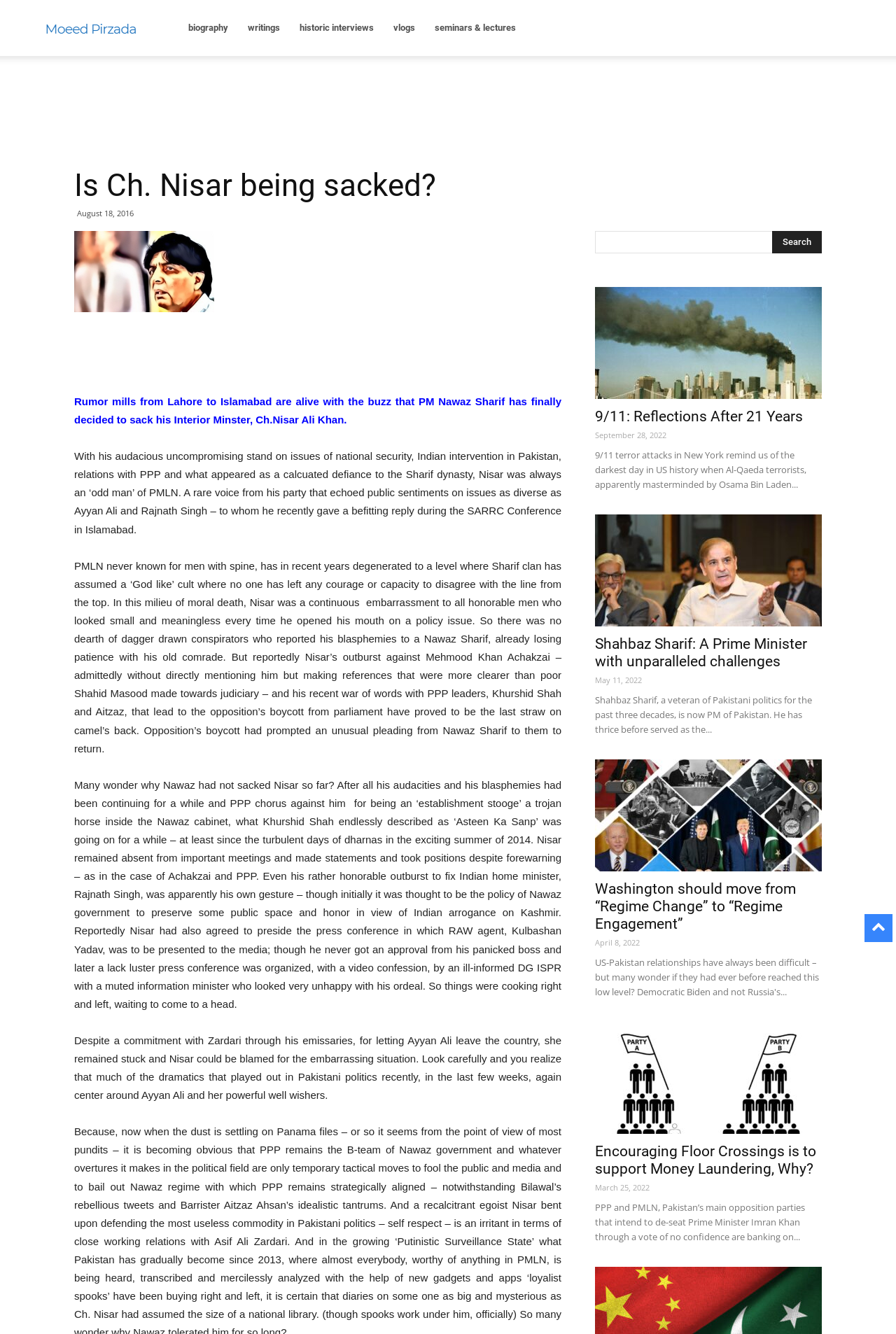Identify the bounding box coordinates for the UI element that matches this description: "Moeed Pirzada".

[0.031, 0.0, 0.166, 0.042]